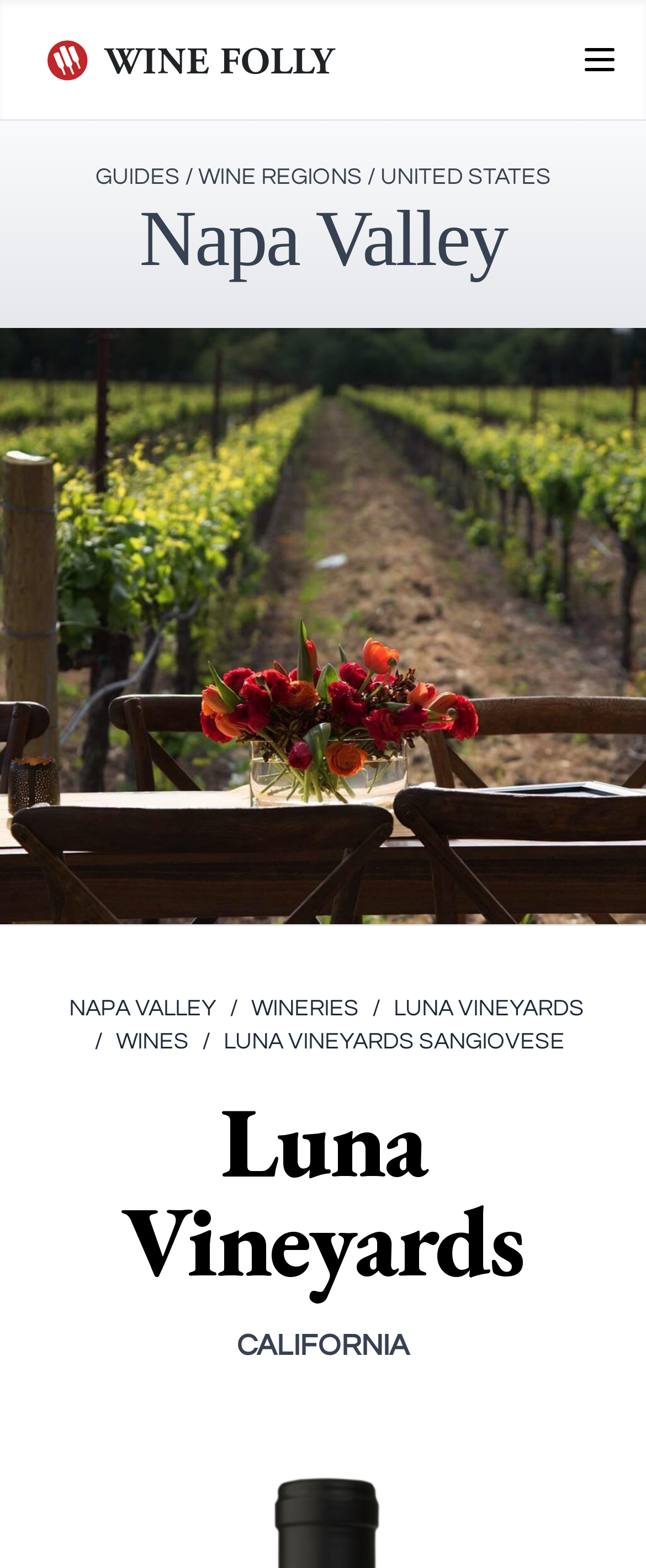Use a single word or phrase to answer the following:
Is the winery located in the United States?

Yes